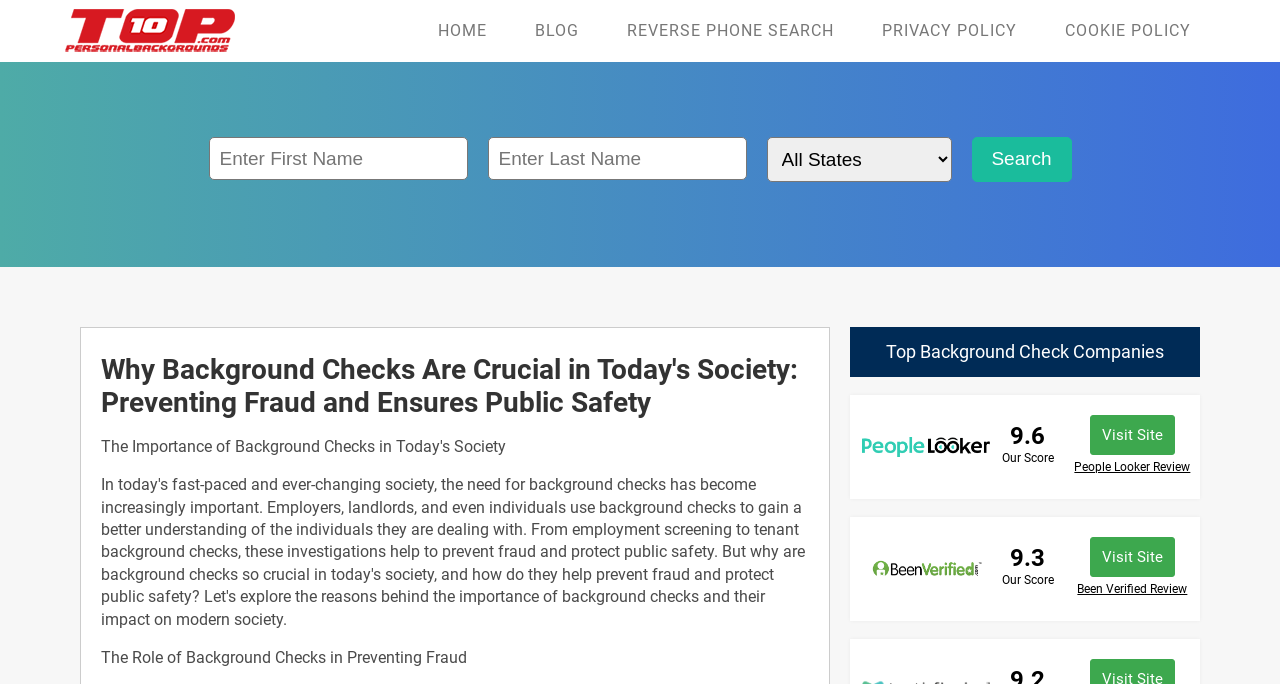Please identify the bounding box coordinates of the element's region that needs to be clicked to fulfill the following instruction: "Visit the homepage". The bounding box coordinates should consist of four float numbers between 0 and 1, i.e., [left, top, right, bottom].

[0.323, 0.0, 0.399, 0.09]